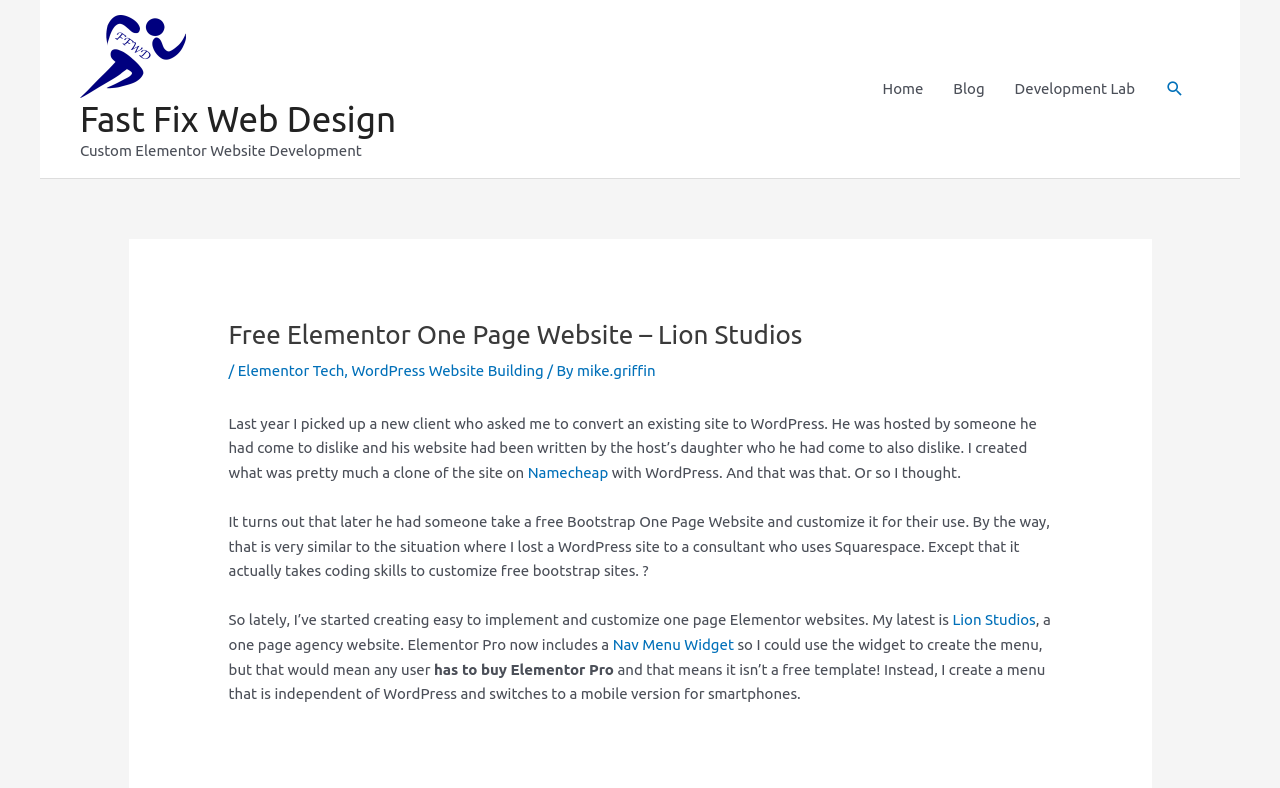Determine the bounding box coordinates of the UI element that matches the following description: "Fast Fix Web Design". The coordinates should be four float numbers between 0 and 1 in the format [left, top, right, bottom].

[0.062, 0.126, 0.309, 0.176]